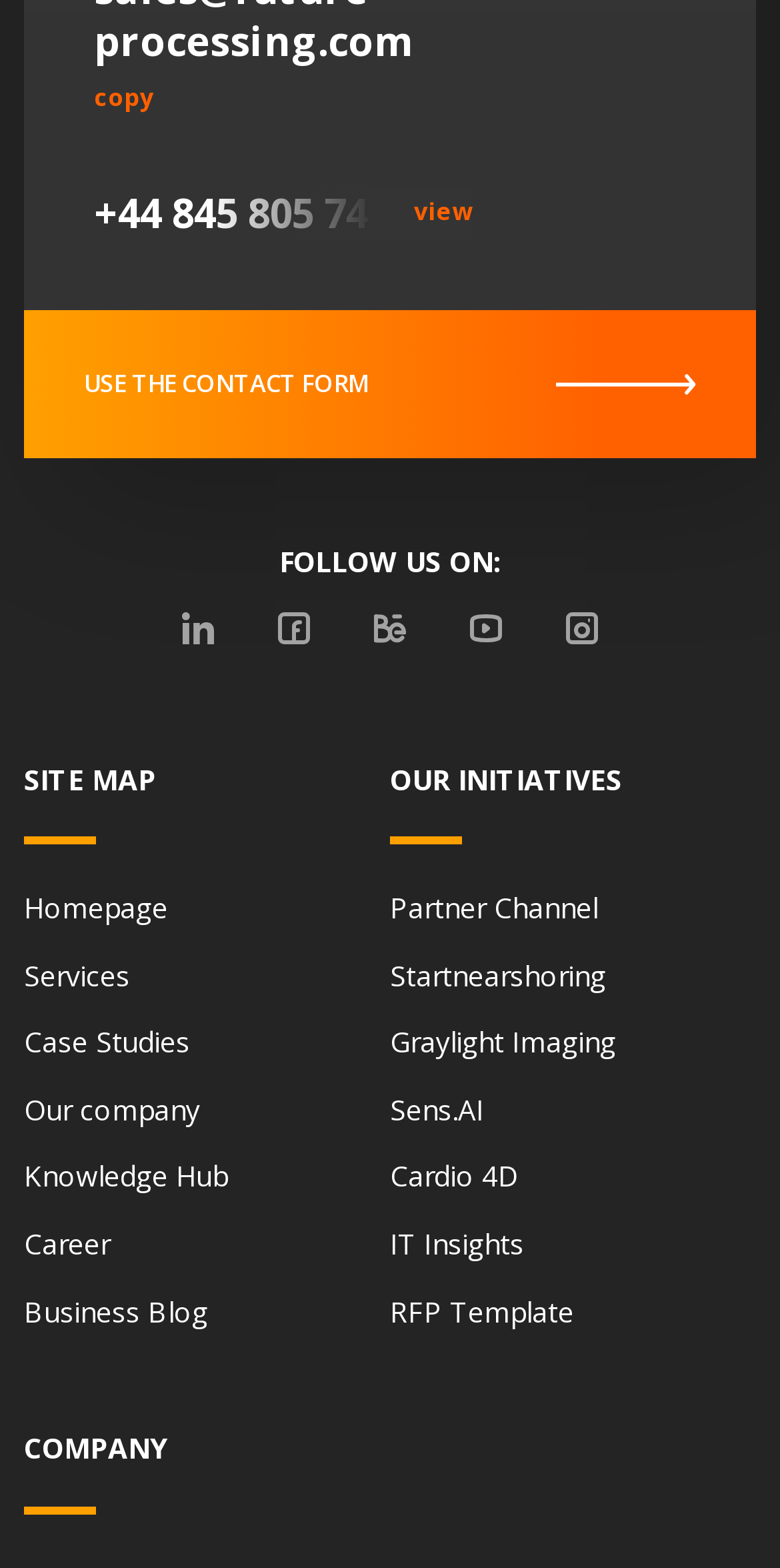Can you pinpoint the bounding box coordinates for the clickable element required for this instruction: "read business blog"? The coordinates should be four float numbers between 0 and 1, i.e., [left, top, right, bottom].

[0.031, 0.824, 0.267, 0.848]